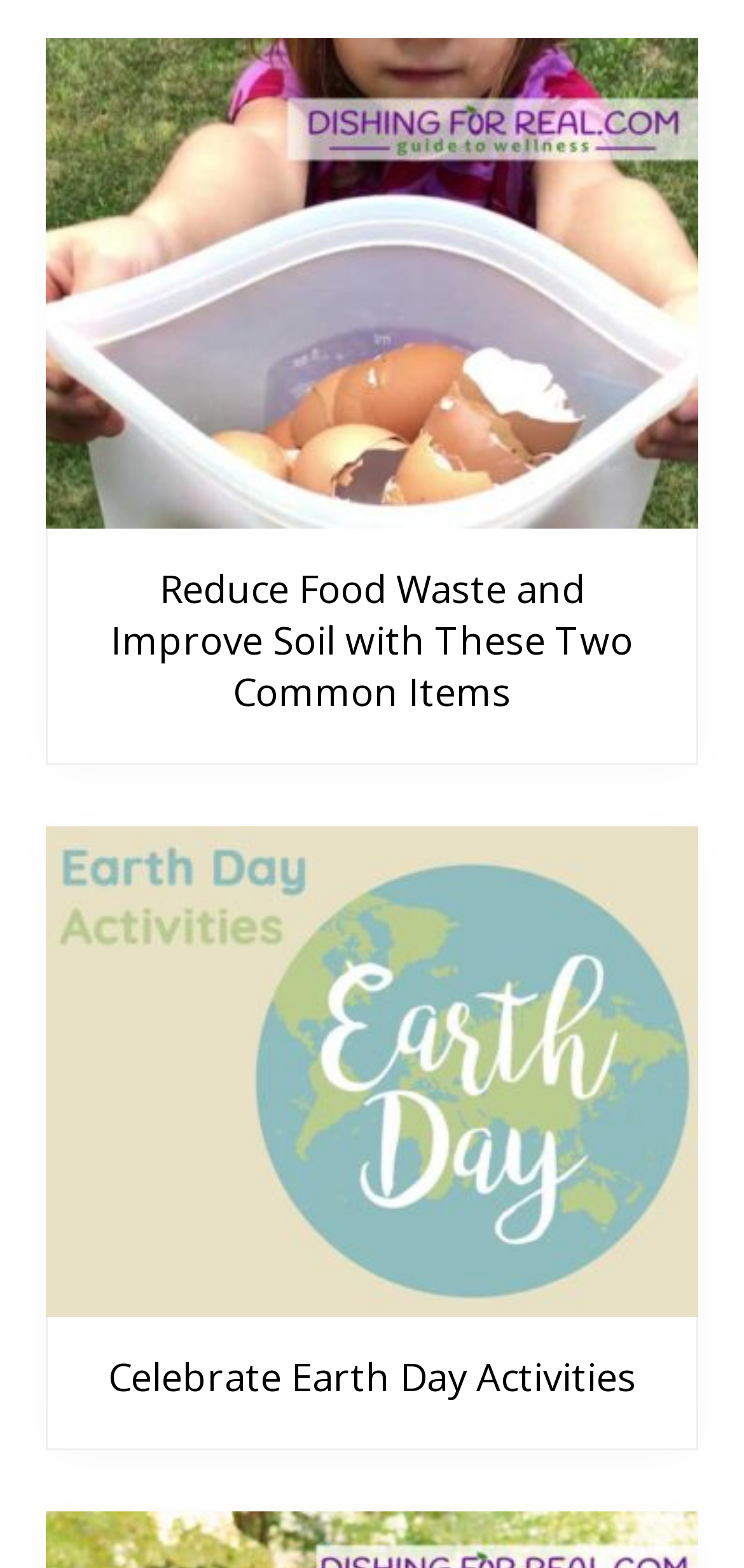Please provide a one-word or phrase answer to the question: 
What is the vertical position of the second link?

Below the first link